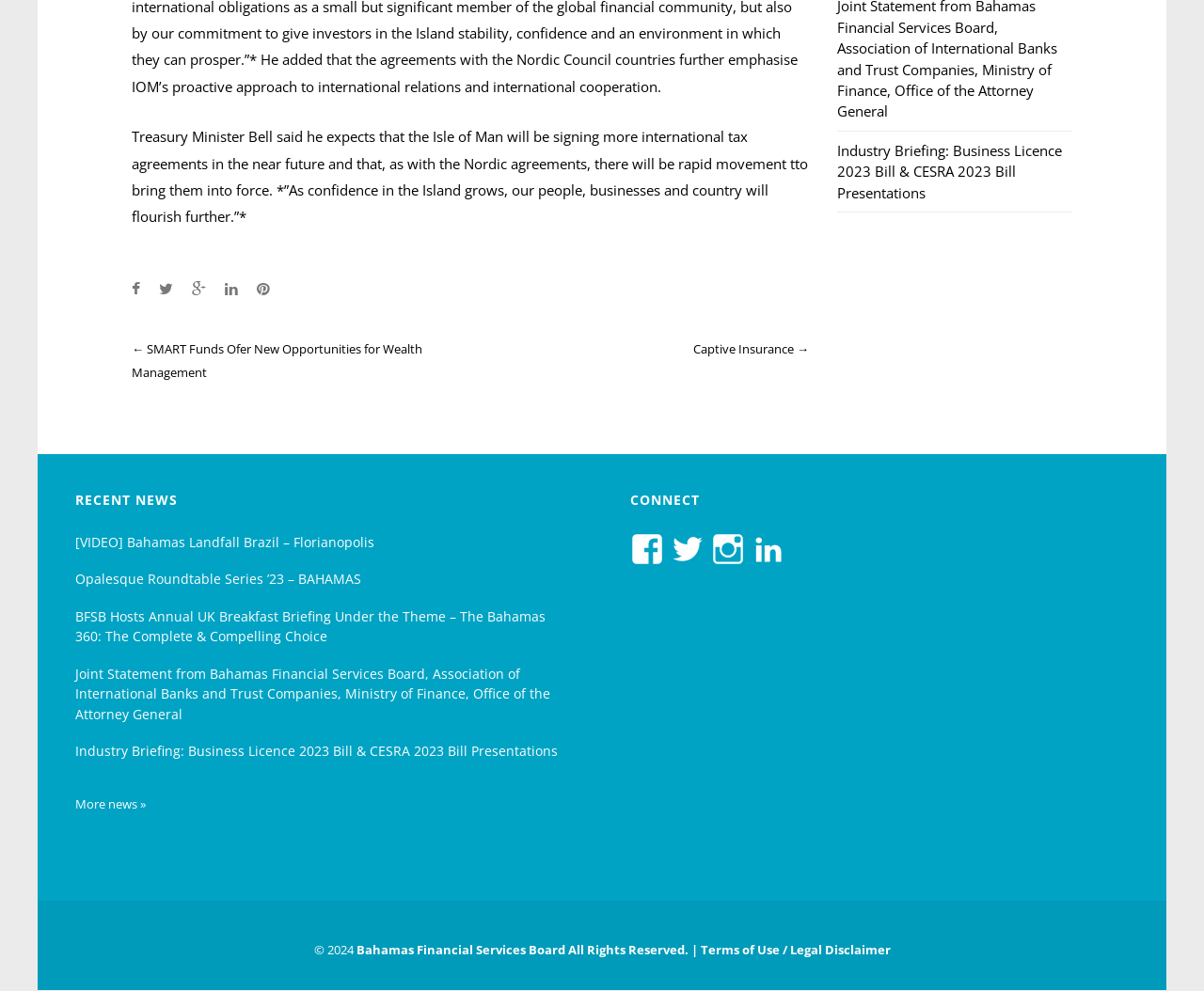Provide the bounding box for the UI element matching this description: "Twitter".

[0.557, 0.528, 0.585, 0.58]